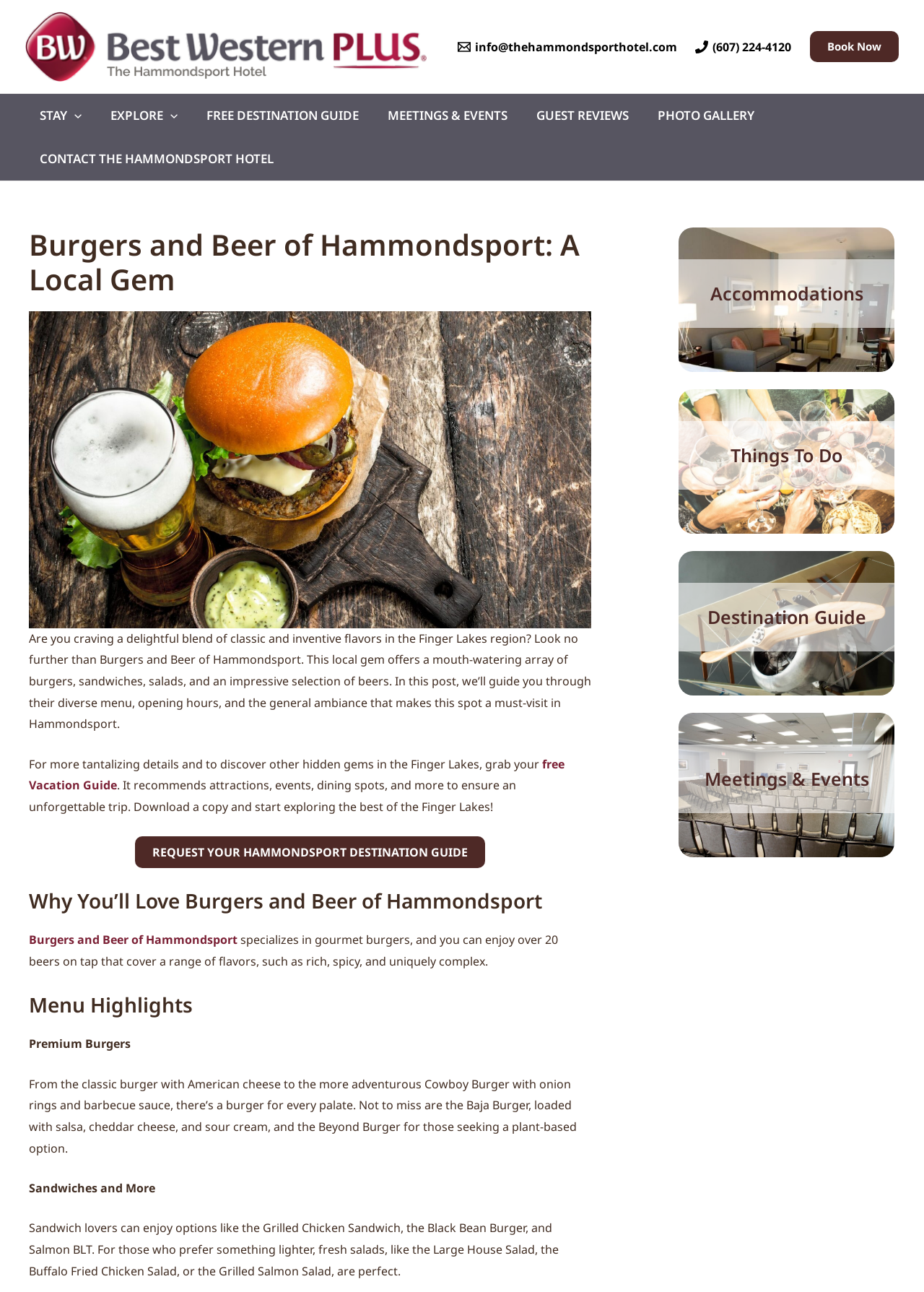What is the name of the hotel associated with Burgers and Beer of Hammondsport?
From the details in the image, provide a complete and detailed answer to the question.

Based on the webpage content, it is clear that Burgers and Beer of Hammondsport is associated with The Hammondsport Hotel. This information is mentioned in the top navigation bar, which includes a link to 'The Hammondsport Hotel'.